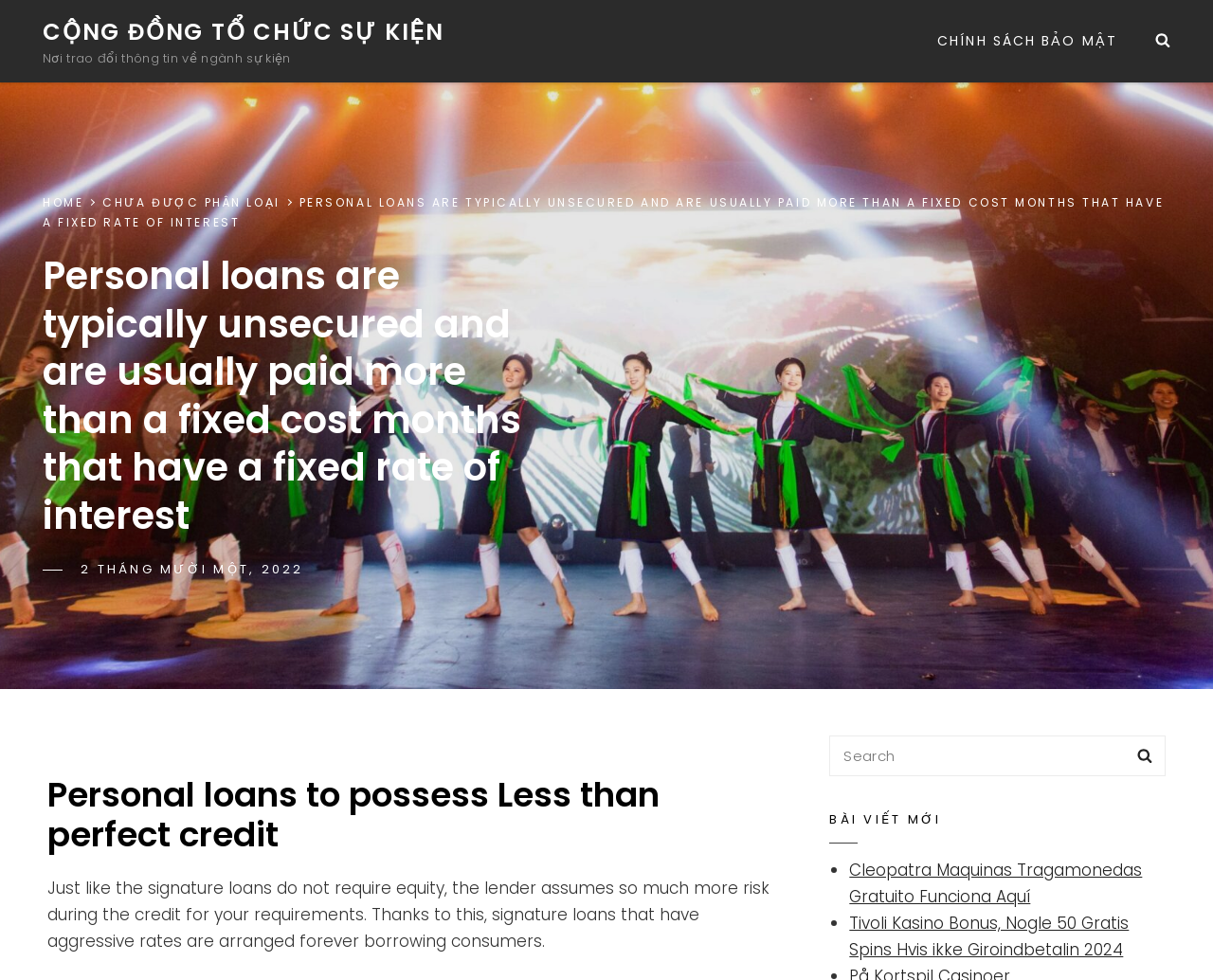Using the details in the image, give a detailed response to the question below:
How many articles are listed under 'BÀI VIẾT MỚI'?

Under the 'BÀI VIẾT MỚI' heading, I found two list items, each containing a link to an article. These articles are likely the most recent or featured articles on the webpage.